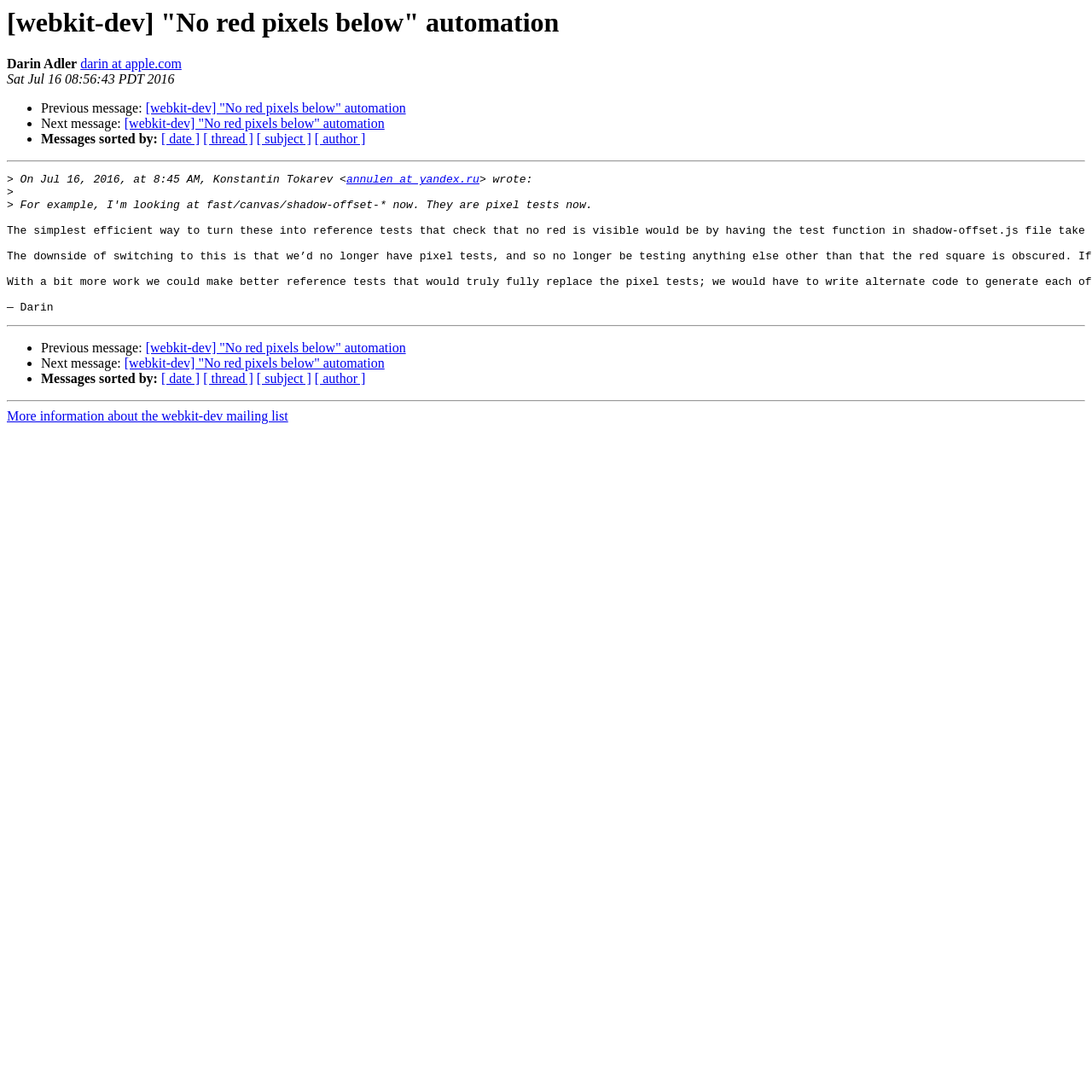What are the options to sort messages by?
Please respond to the question with as much detail as possible.

The options to sort messages by can be found by looking at the links 'date', 'thread', 'subject', and 'author' which are located at the top of the webpage, indicating that messages can be sorted by these options.